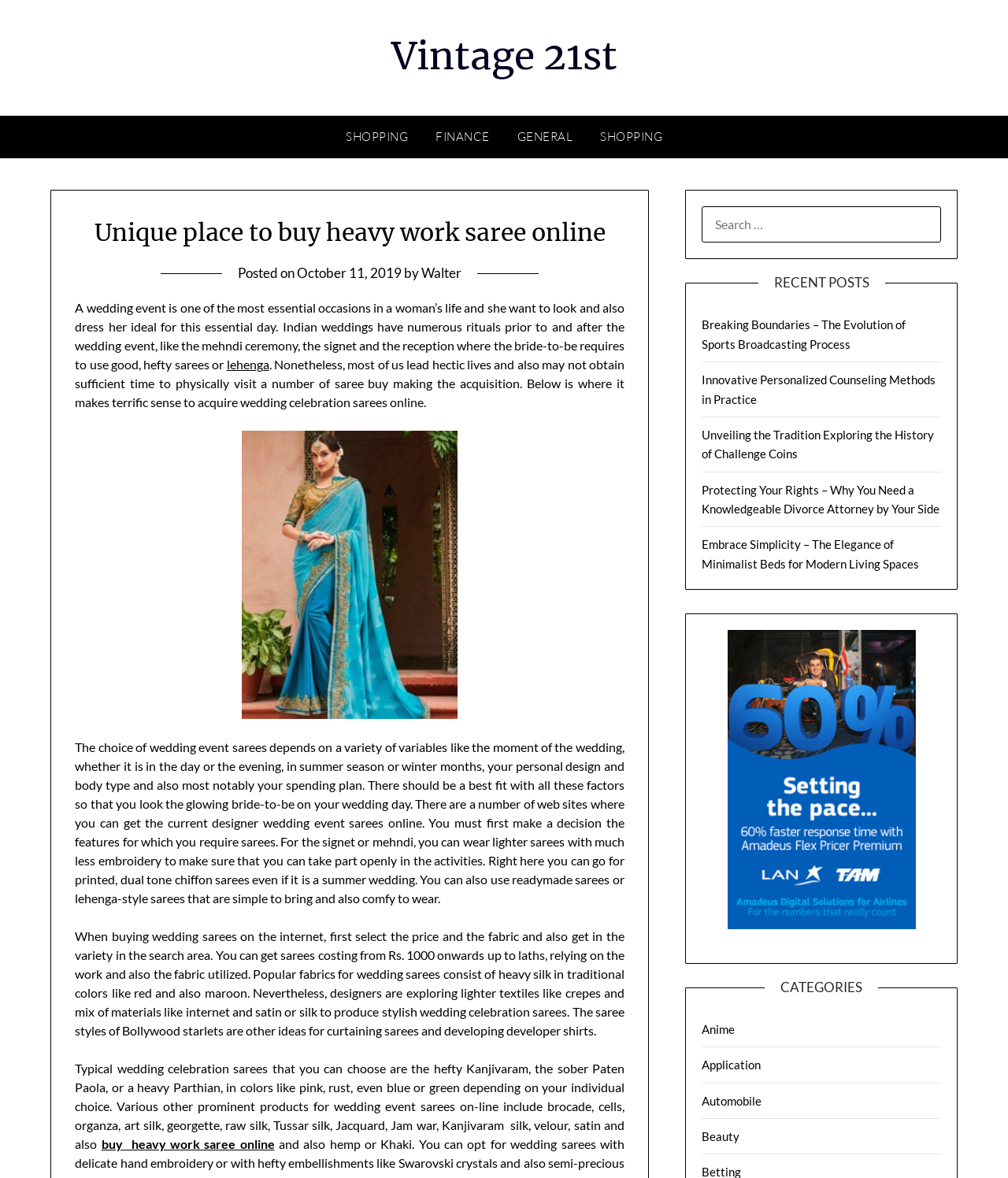Find the bounding box coordinates of the element's region that should be clicked in order to follow the given instruction: "Search for something". The coordinates should consist of four float numbers between 0 and 1, i.e., [left, top, right, bottom].

[0.696, 0.175, 0.934, 0.206]